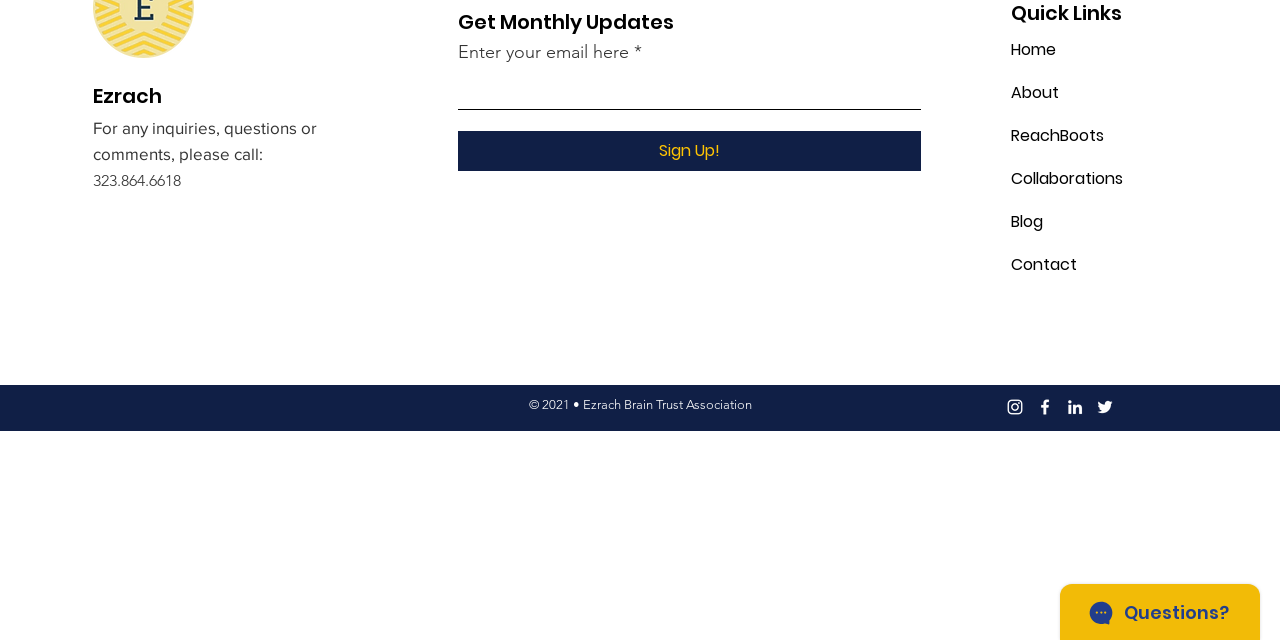Locate the UI element described by Collaborations in the provided webpage screenshot. Return the bounding box coordinates in the format (top-left x, top-left y, bottom-right x, bottom-right y), ensuring all values are between 0 and 1.

[0.79, 0.245, 0.876, 0.313]